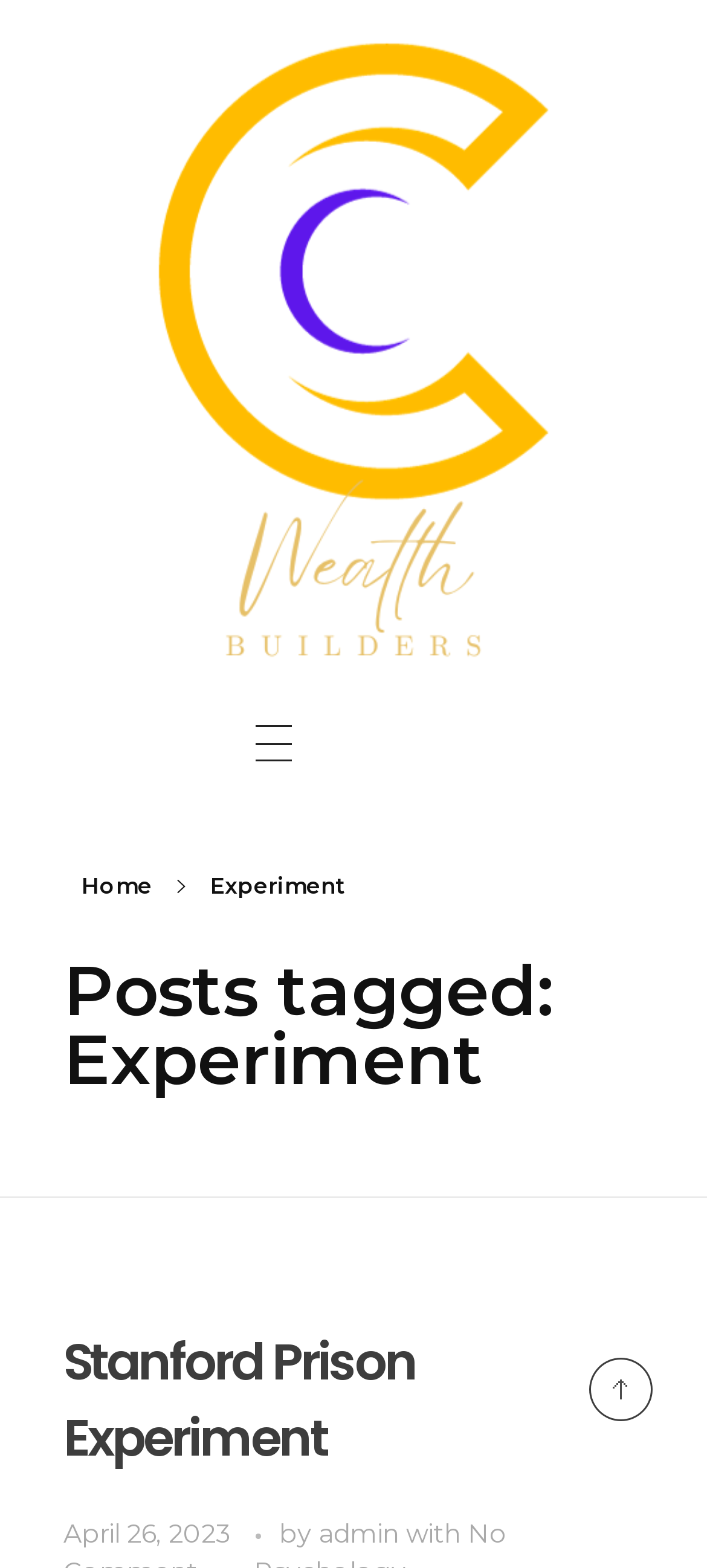Given the element description, predict the bounding box coordinates in the format (top-left x, top-left y, bottom-right x, bottom-right y), using floating point numbers between 0 and 1: Home

[0.362, 0.486, 0.638, 0.542]